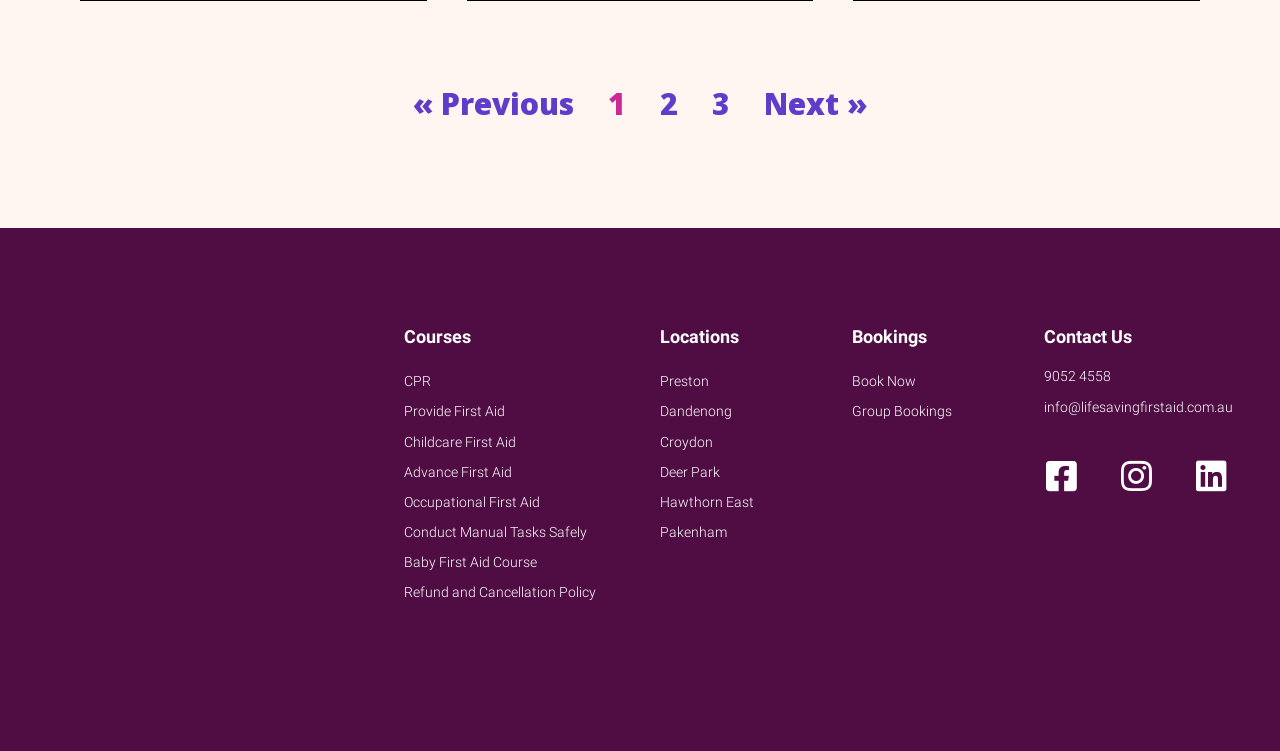How many locations are listed on the webpage?
Deliver a detailed and extensive answer to the question.

I counted the number of links under the 'Locations' static text element, which are Preston, Dandenong, Croydon, Deer Park, Hawthorn East, and Pakenham, totaling 6 locations.